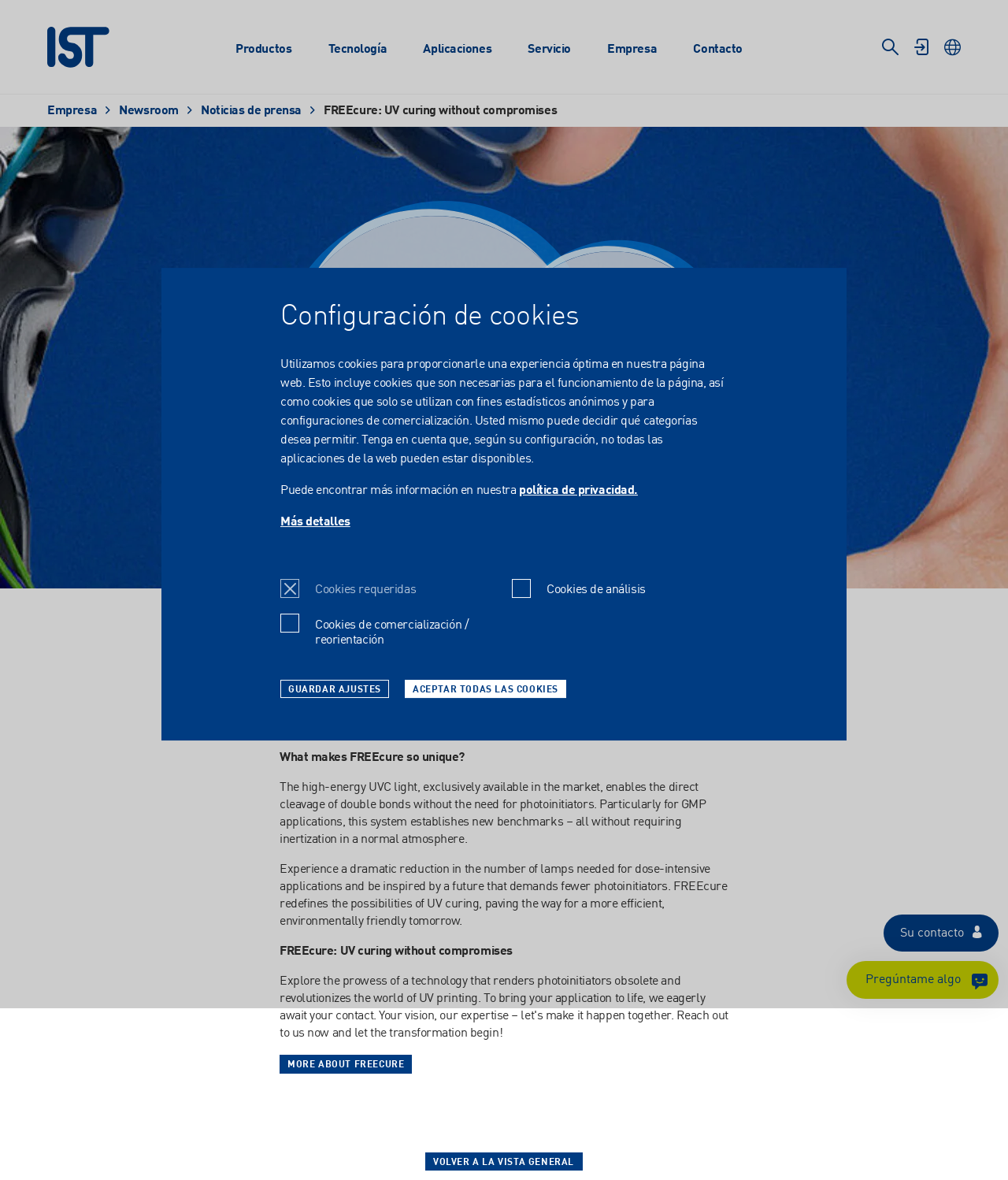Please examine the image and answer the question with a detailed explanation:
What are the main categories of products offered?

The main categories of products offered by the company can be found in the navigation menu. The categories include Sistemas UV, Sistemas LED UV, and Accesorios, which are related to UV and LED technology.